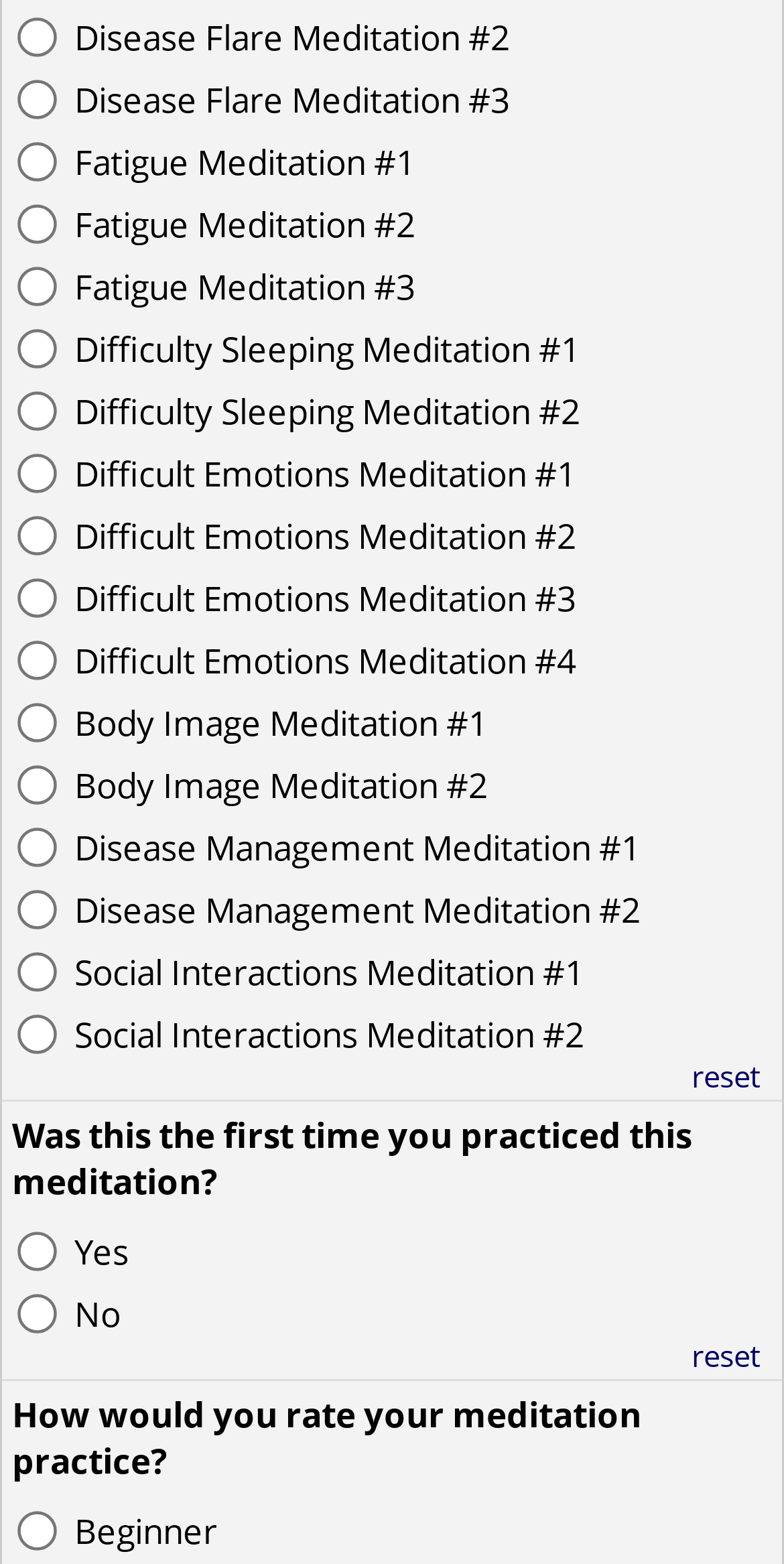Using details from the image, please answer the following question comprehensively:
How many reset links are available?

There are 2 reset links available because there are two link elements with the text 'reset', one located at [0.882, 0.675, 0.969, 0.701] and another at [0.882, 0.854, 0.969, 0.88].